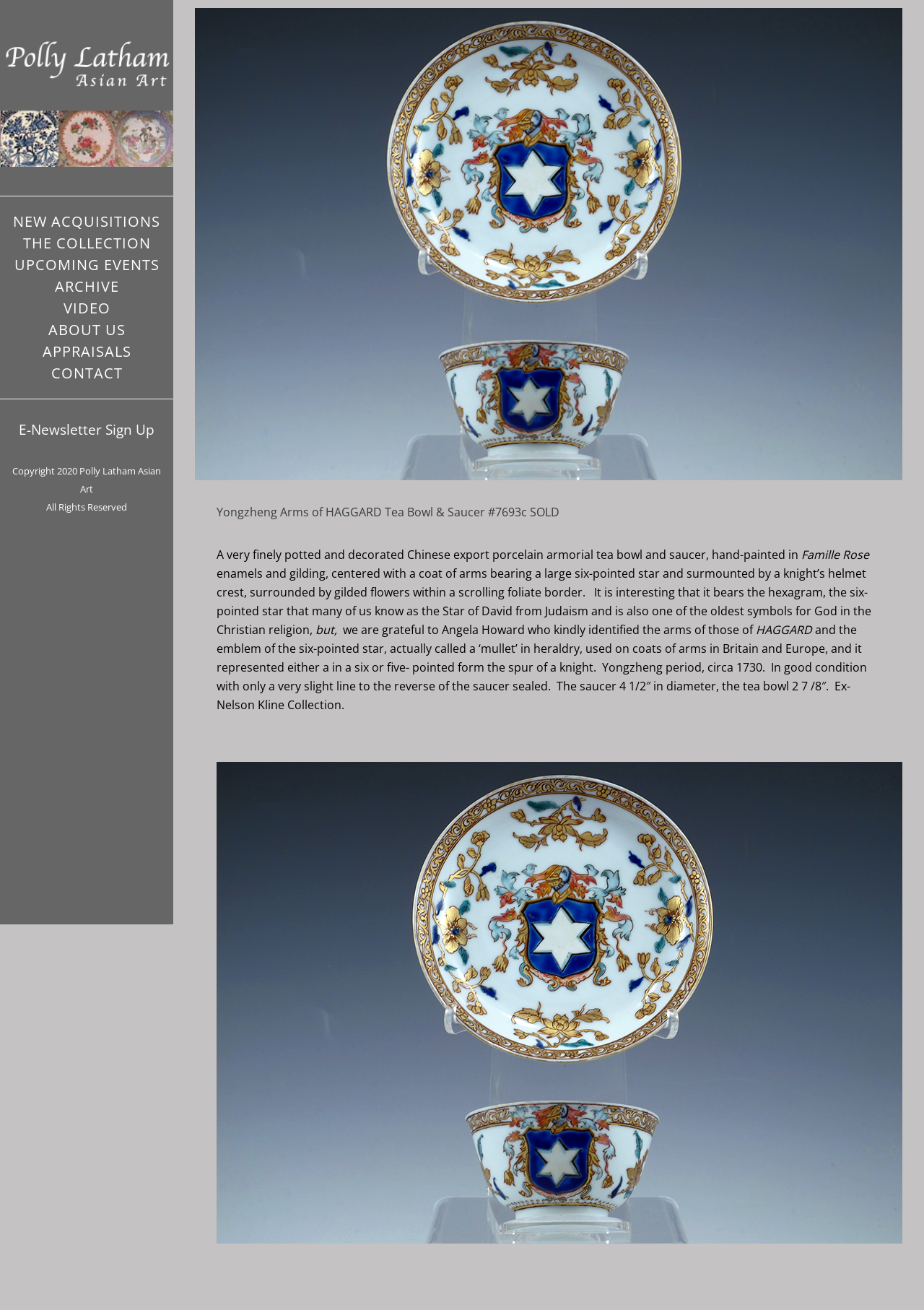Specify the bounding box coordinates for the region that must be clicked to perform the given instruction: "Click on Polly Latham Asian Art".

[0.0, 0.068, 0.188, 0.08]